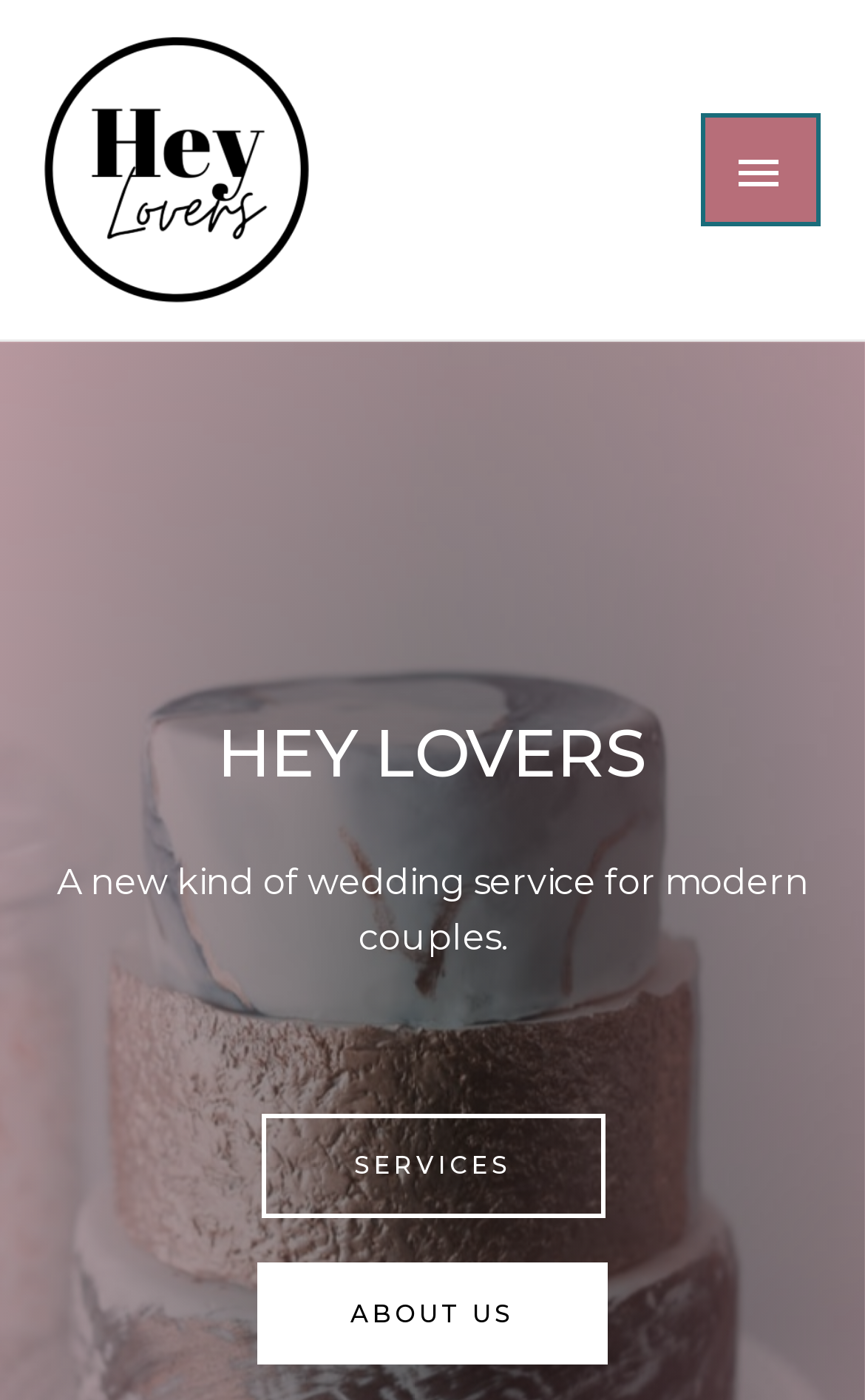Please find the bounding box for the following UI element description. Provide the coordinates in (top-left x, top-left y, bottom-right x, bottom-right y) format, with values between 0 and 1: Services

[0.301, 0.795, 0.699, 0.869]